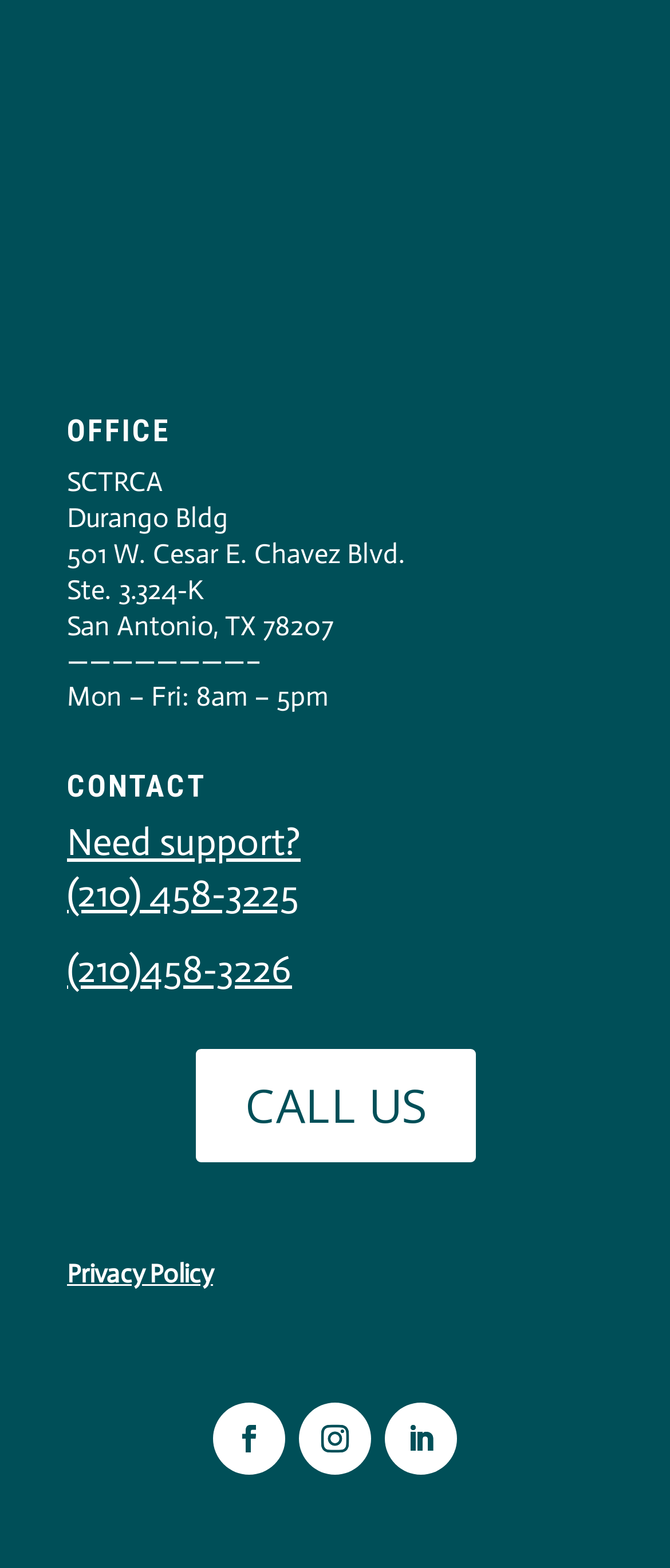Locate the bounding box coordinates of the clickable area to execute the instruction: "View popular posts". Provide the coordinates as four float numbers between 0 and 1, represented as [left, top, right, bottom].

None